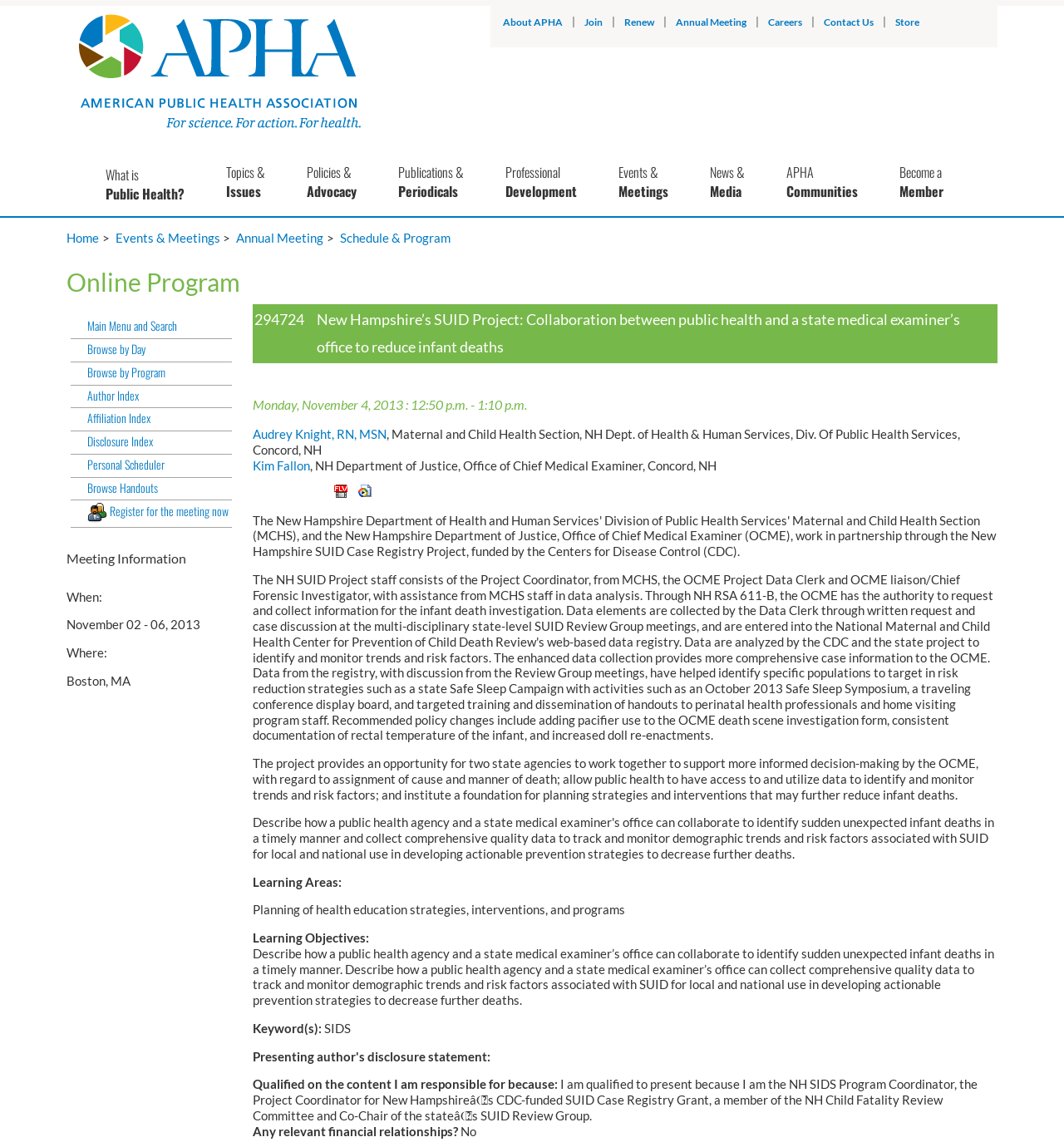Return the bounding box coordinates of the UI element that corresponds to this description: "Audrey Knight, RN, MSN". The coordinates must be given as four float numbers in the range of 0 and 1, [left, top, right, bottom].

[0.238, 0.372, 0.363, 0.385]